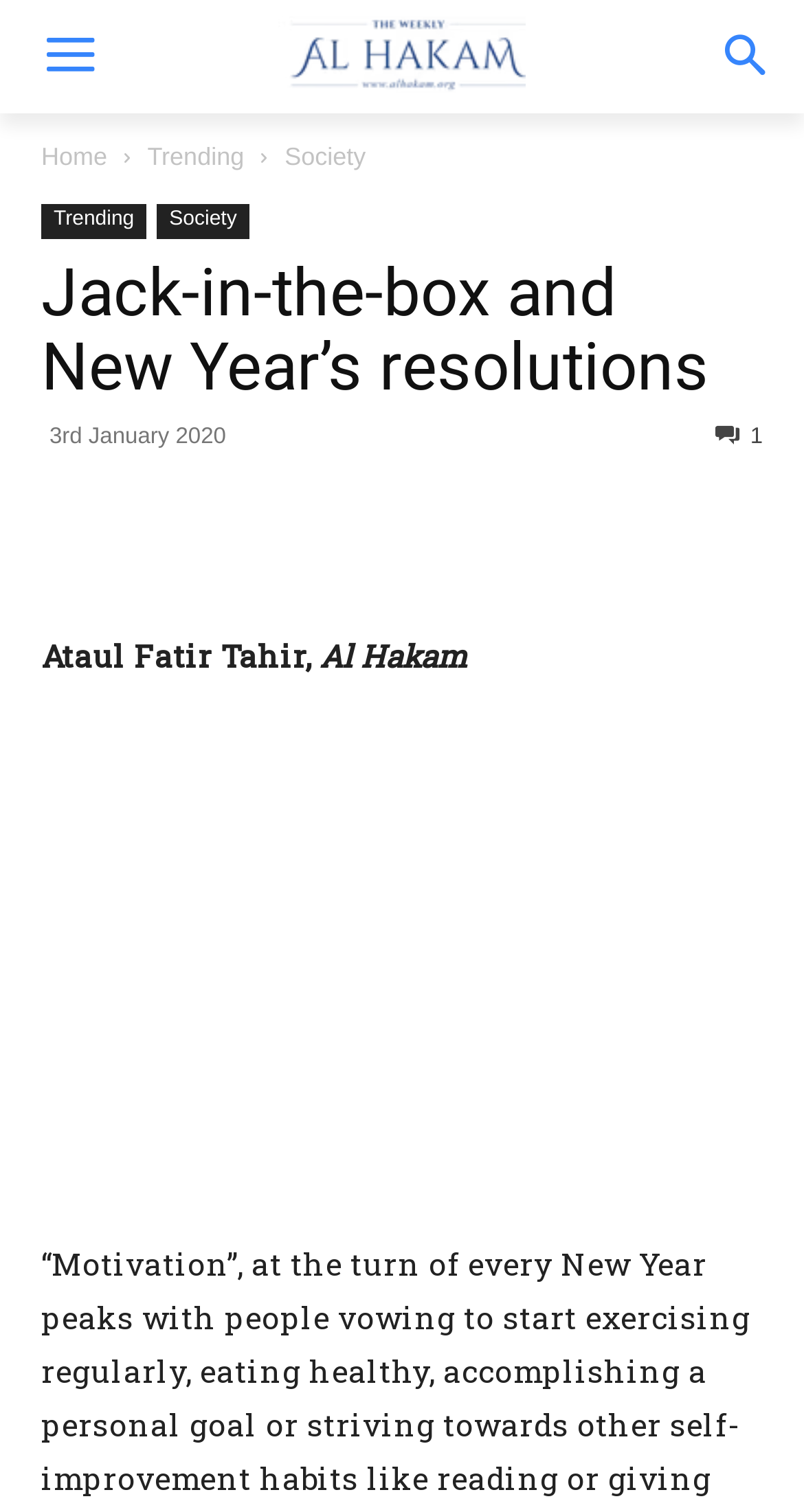How many social media links are there?
Provide a short answer using one word or a brief phrase based on the image.

4